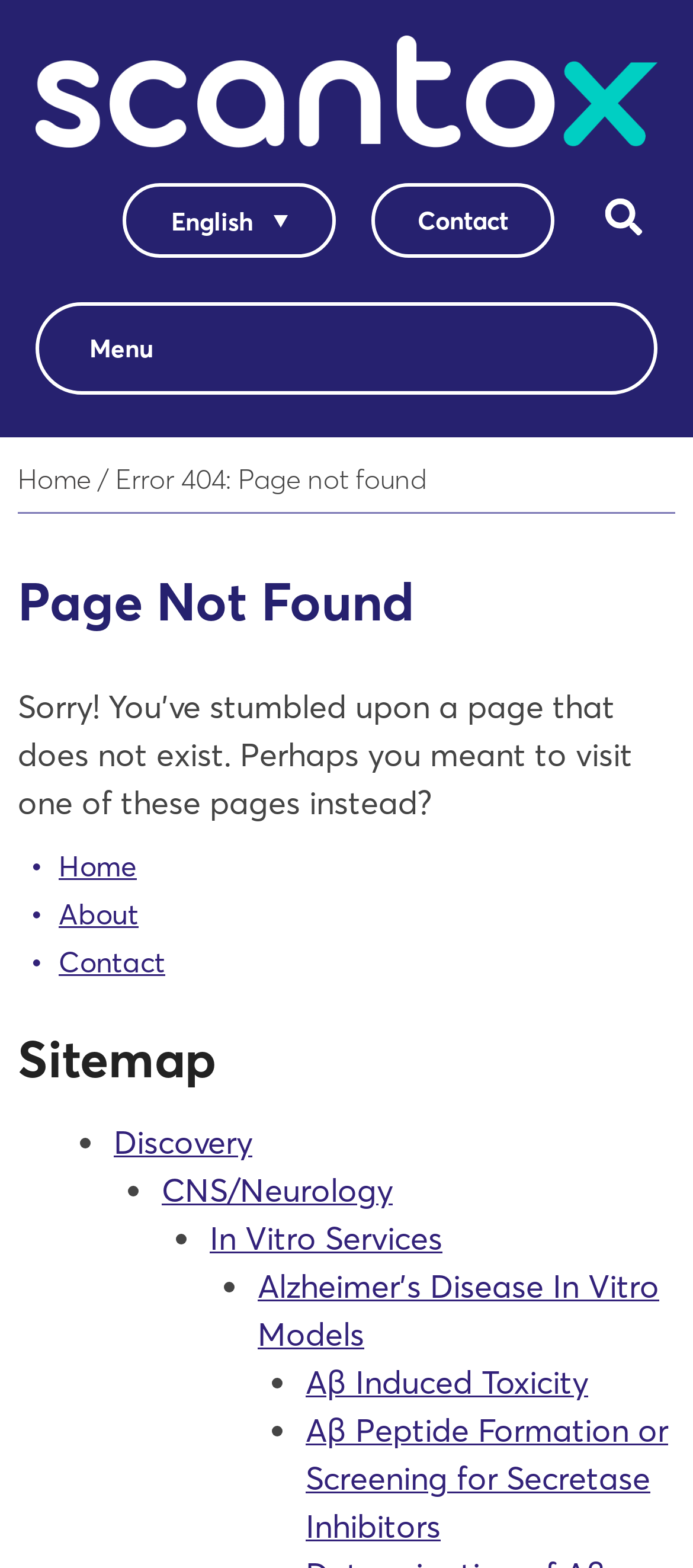Given the element description "Aβ Induced Toxicity", identify the bounding box of the corresponding UI element.

[0.441, 0.869, 0.849, 0.895]